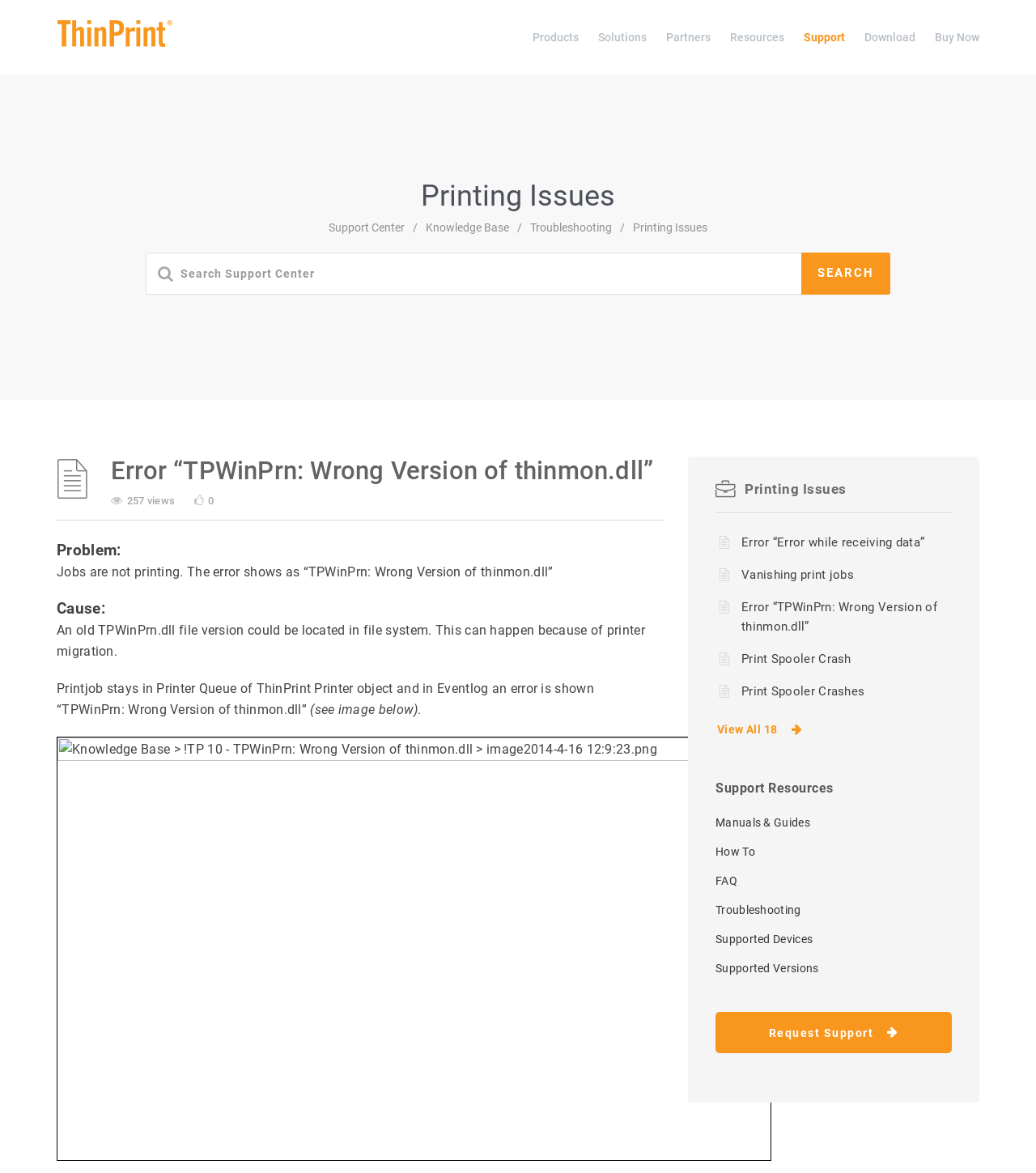Locate the bounding box coordinates of the clickable region to complete the following instruction: "Request support."

[0.742, 0.875, 0.867, 0.886]